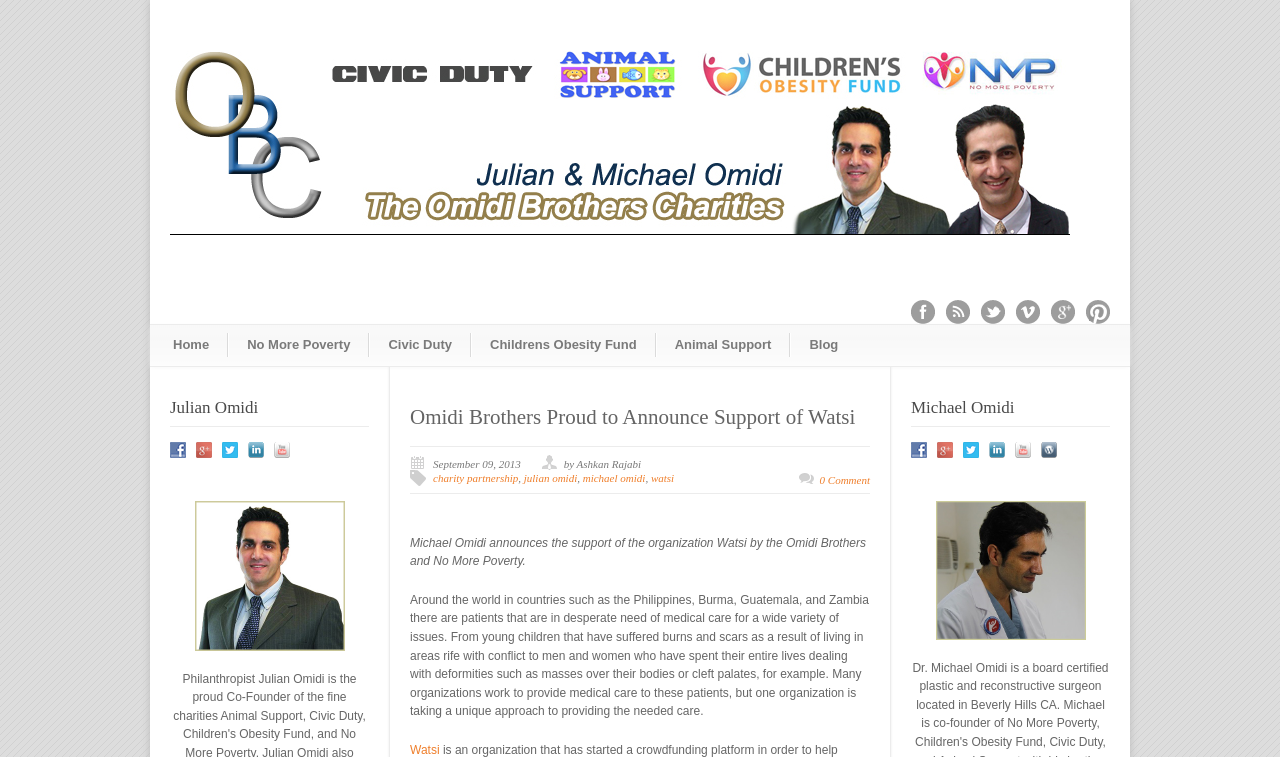Please find the bounding box coordinates of the element that needs to be clicked to perform the following instruction: "Read the blog post about Watsi". The bounding box coordinates should be four float numbers between 0 and 1, represented as [left, top, right, bottom].

[0.32, 0.537, 0.68, 0.589]